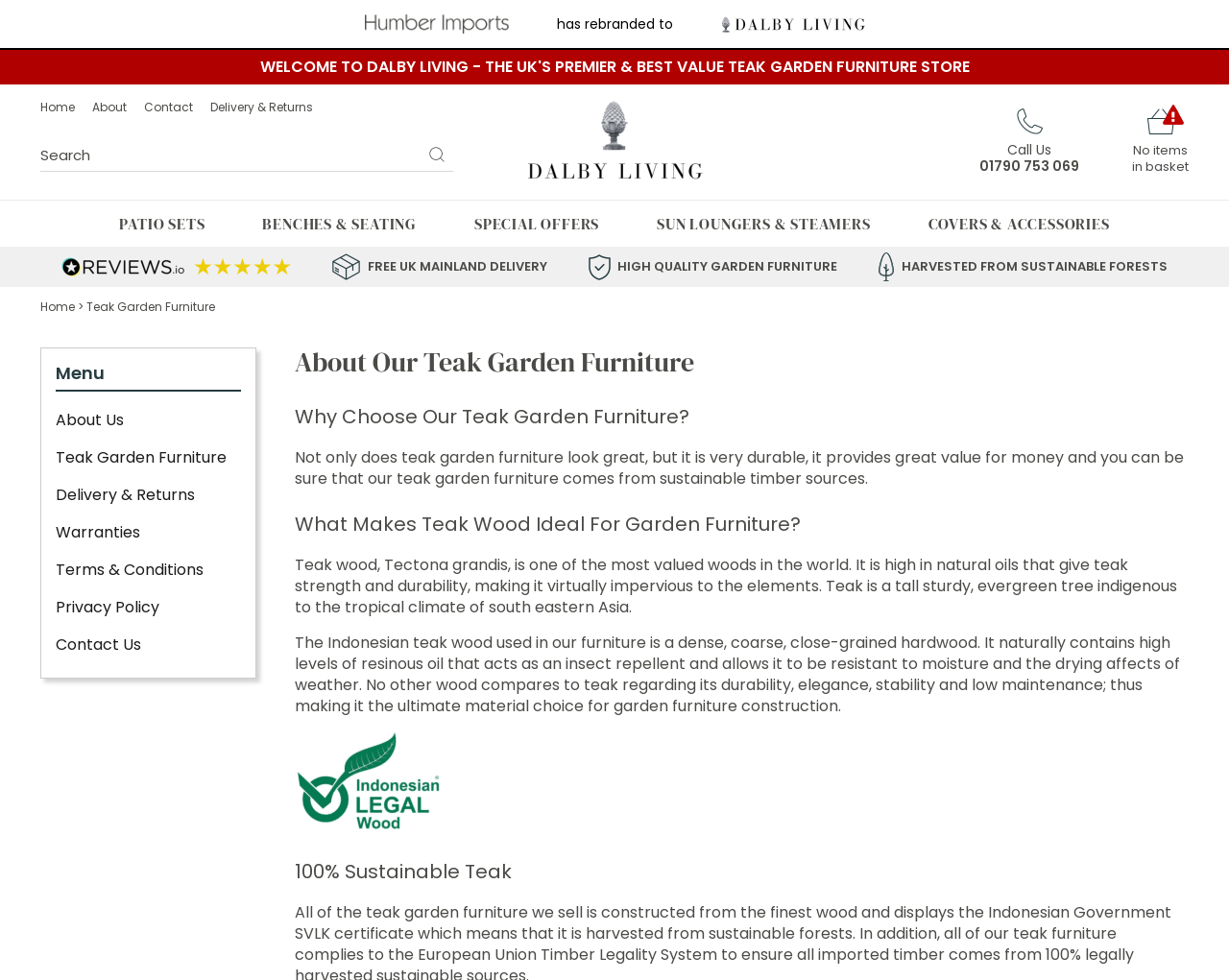What is the material used for garden furniture?
Please provide a comprehensive answer based on the information in the image.

The material used for garden furniture is Teak, which is mentioned multiple times on the webpage, including in the headings 'About Our Teak Garden Furniture' and 'What Makes Teak Wood Ideal For Garden Furniture?'.